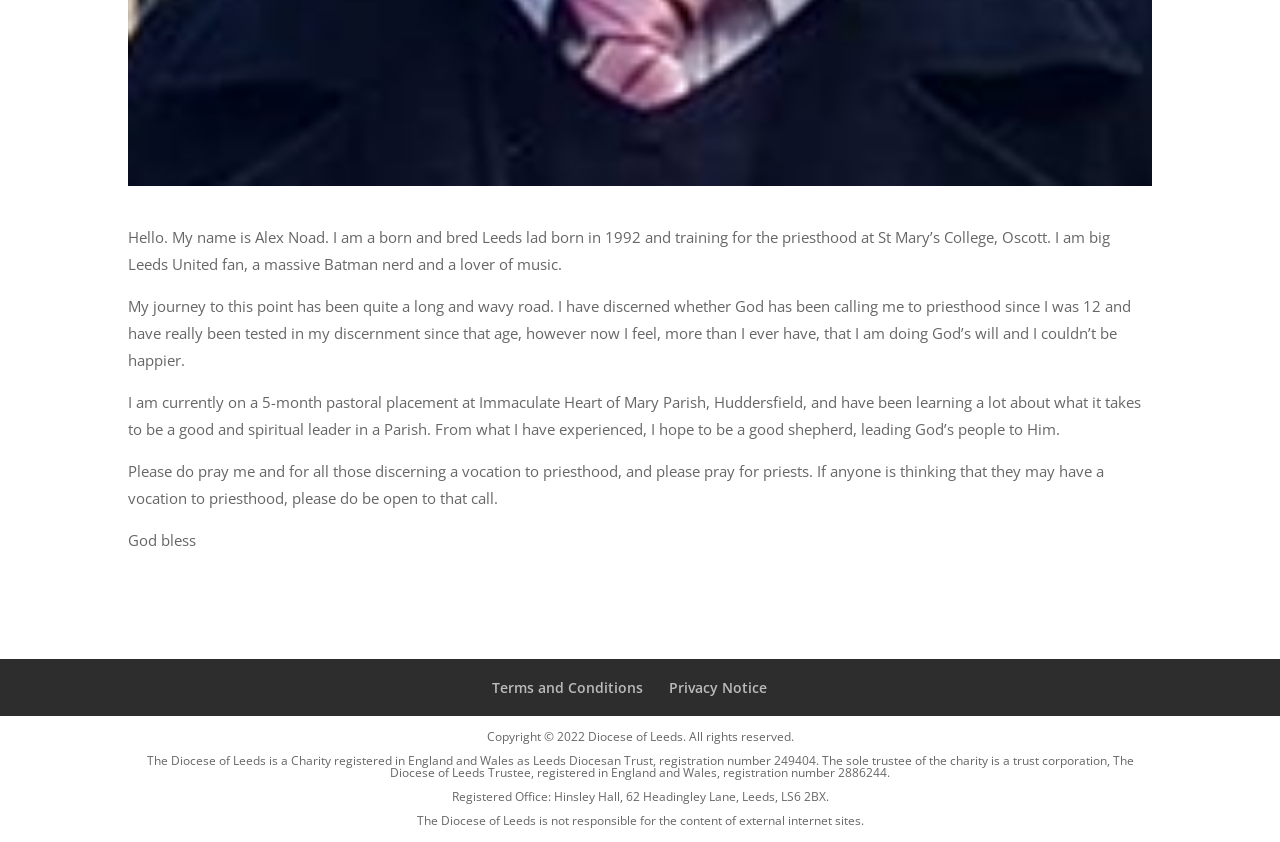What is the address of the Registered Office?
Please provide a comprehensive answer to the question based on the webpage screenshot.

The address of the Registered Office is mentioned in the footer section of the webpage, where it says 'Registered Office: Hinsley Hall, 62 Headingley Lane, Leeds, LS6 2BX.'